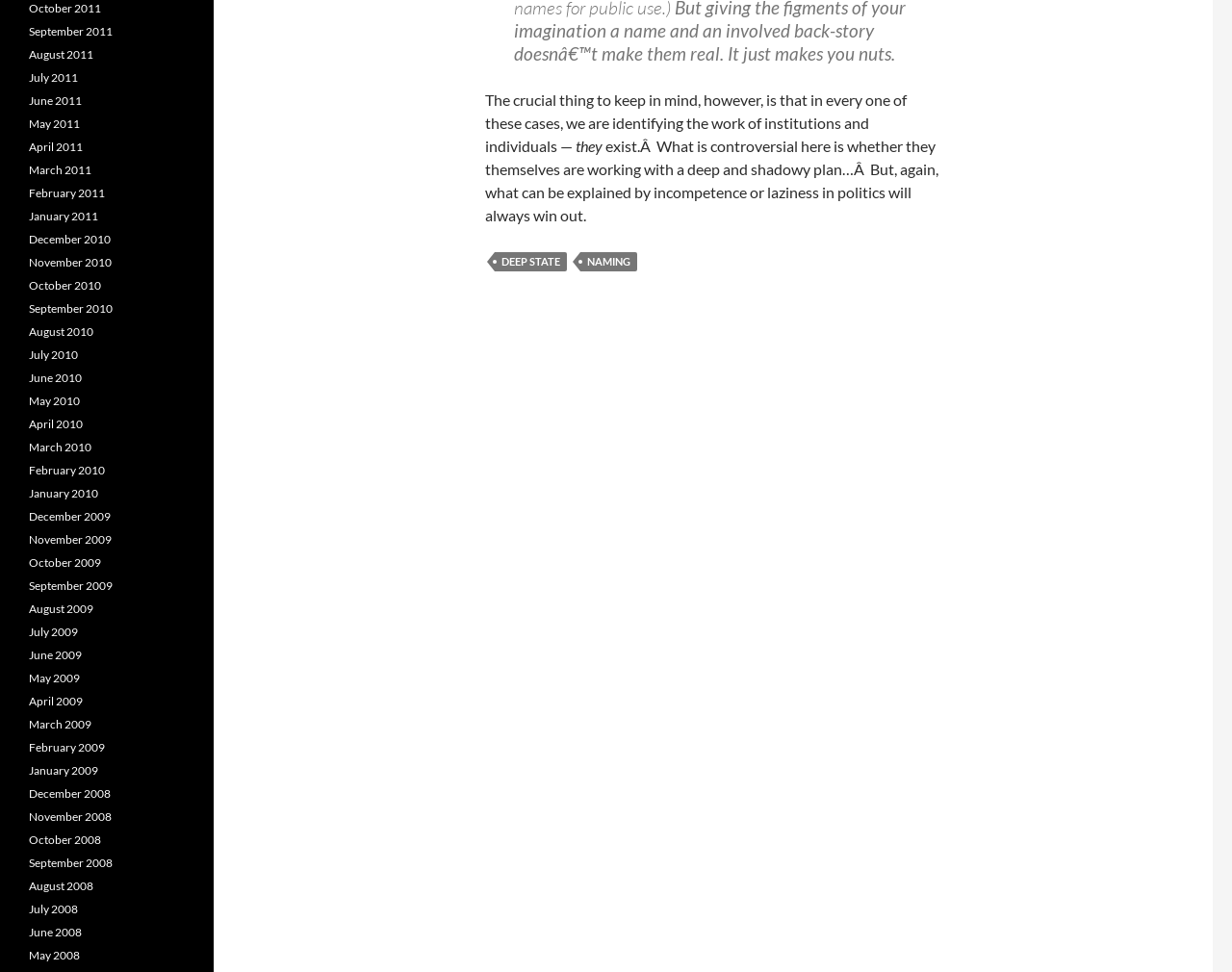Based on the description "October 2011", find the bounding box of the specified UI element.

[0.023, 0.001, 0.082, 0.016]